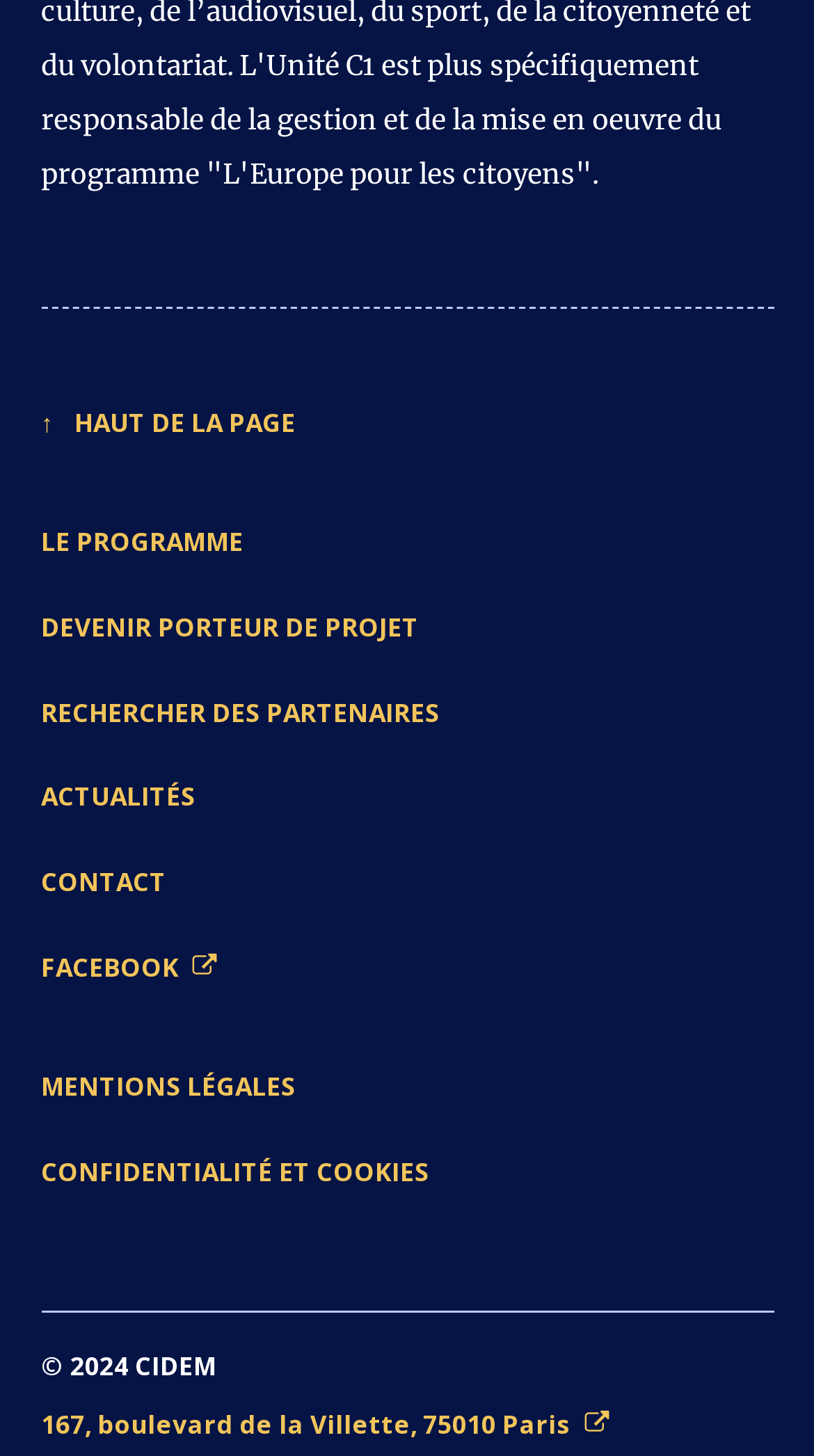Specify the bounding box coordinates of the area to click in order to execute this command: 'learn about the program'. The coordinates should consist of four float numbers ranging from 0 to 1, and should be formatted as [left, top, right, bottom].

[0.05, 0.359, 0.299, 0.385]